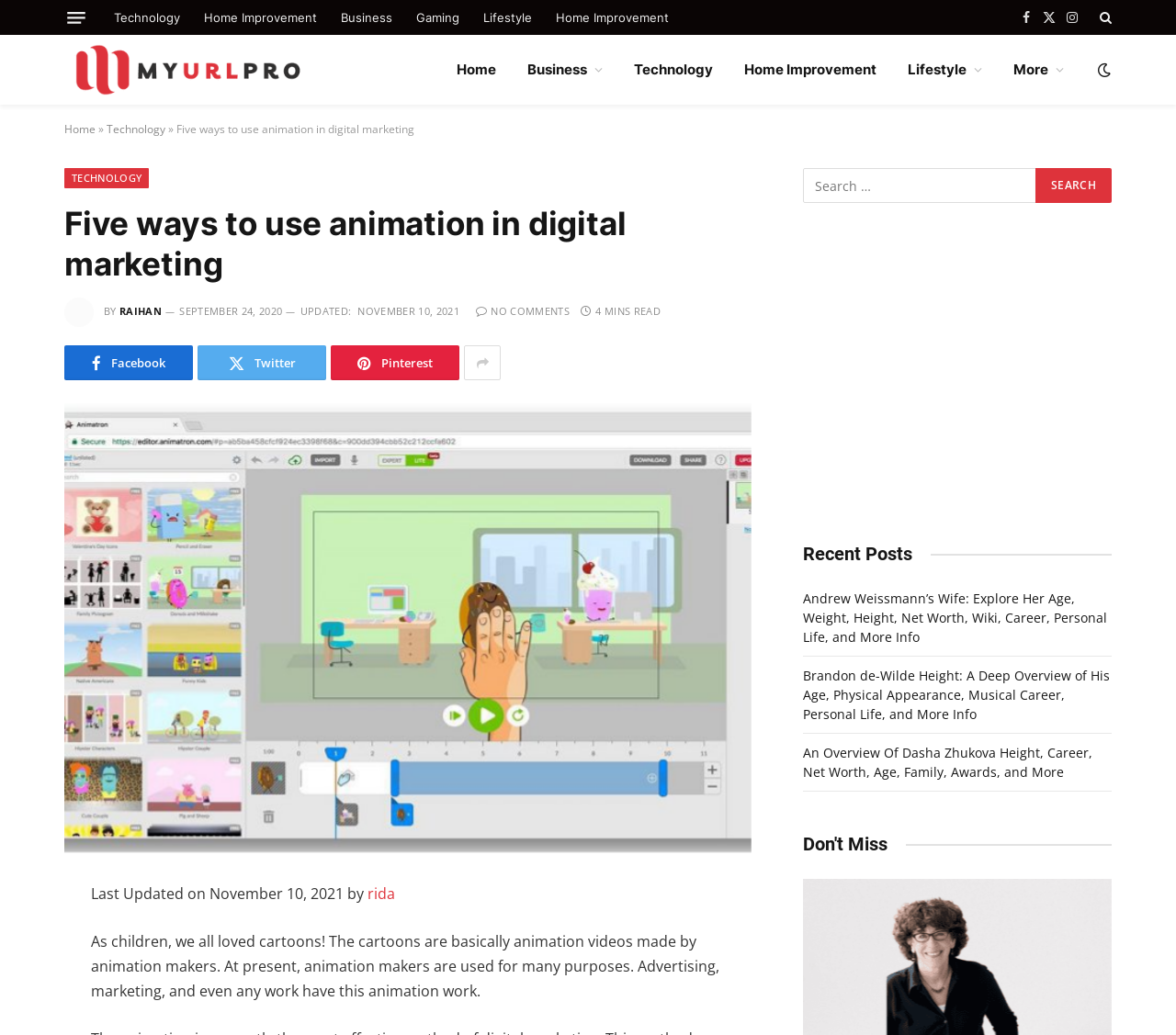Identify the bounding box coordinates of the element to click to follow this instruction: 'Search for something'. Ensure the coordinates are four float values between 0 and 1, provided as [left, top, right, bottom].

[0.683, 0.163, 0.882, 0.196]